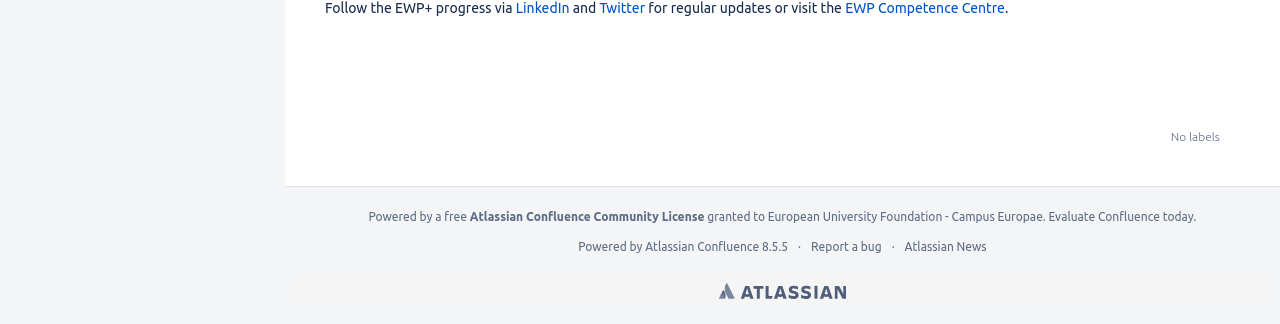Please locate the bounding box coordinates of the element that should be clicked to achieve the given instruction: "Search for an app".

None